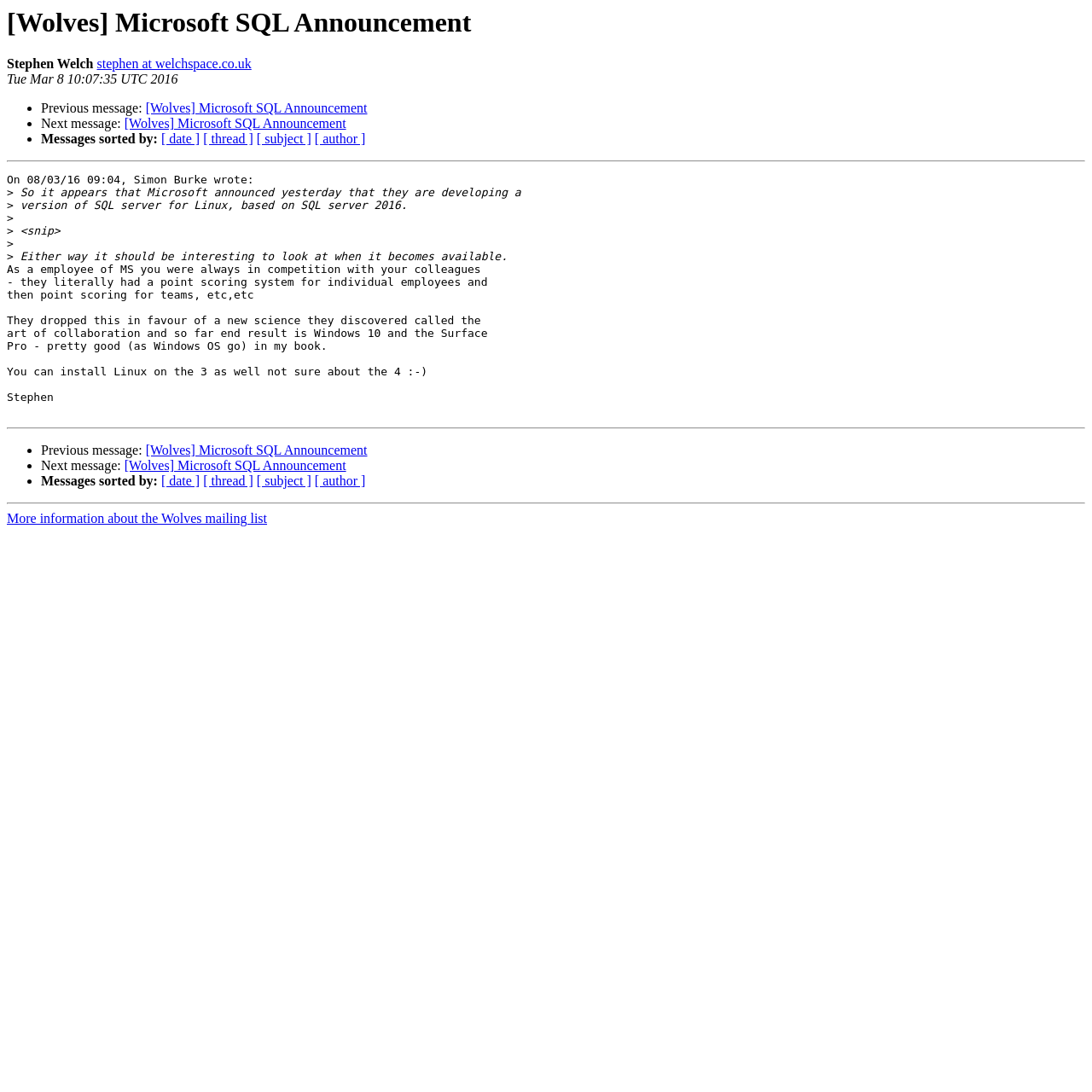Can you find the bounding box coordinates for the element that needs to be clicked to execute this instruction: "Visit Stephen Welch's homepage"? The coordinates should be given as four float numbers between 0 and 1, i.e., [left, top, right, bottom].

[0.089, 0.052, 0.23, 0.065]